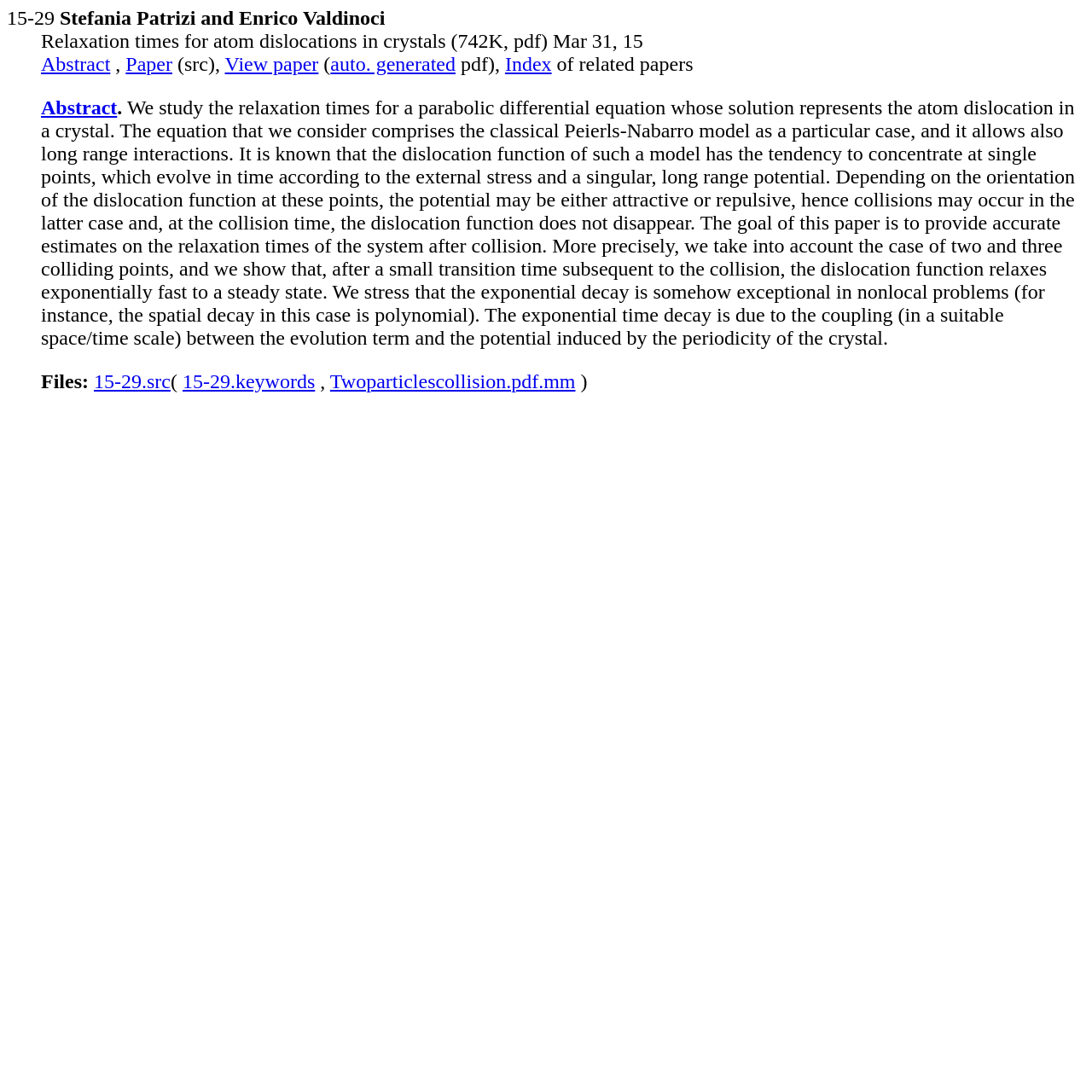Please pinpoint the bounding box coordinates for the region I should click to adhere to this instruction: "View related papers".

[0.462, 0.048, 0.505, 0.069]